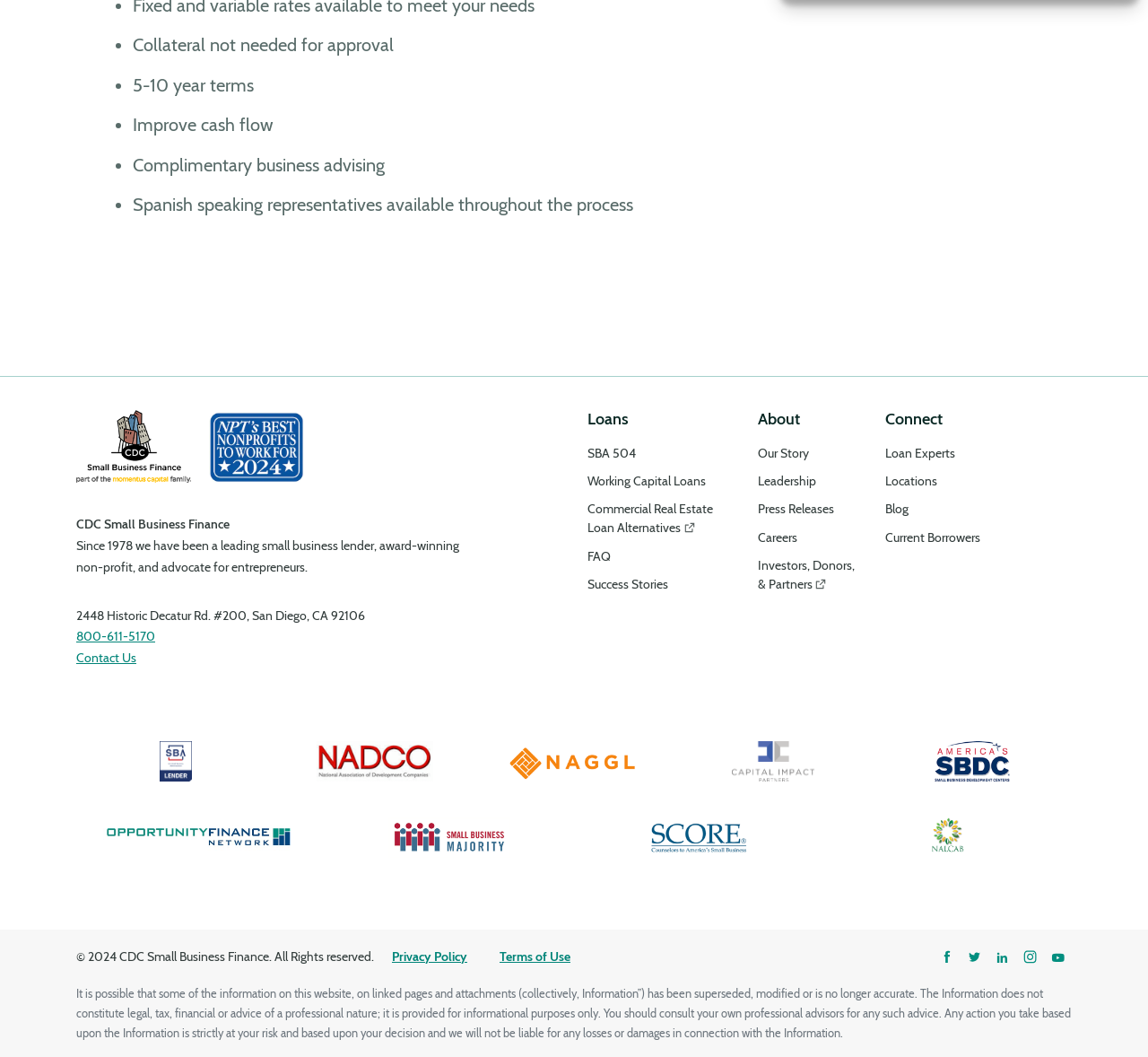What types of loans does the organization offer?
From the image, respond using a single word or phrase.

SBA 504, Working Capital Loans, Commercial Real Estate Loan Alternatives